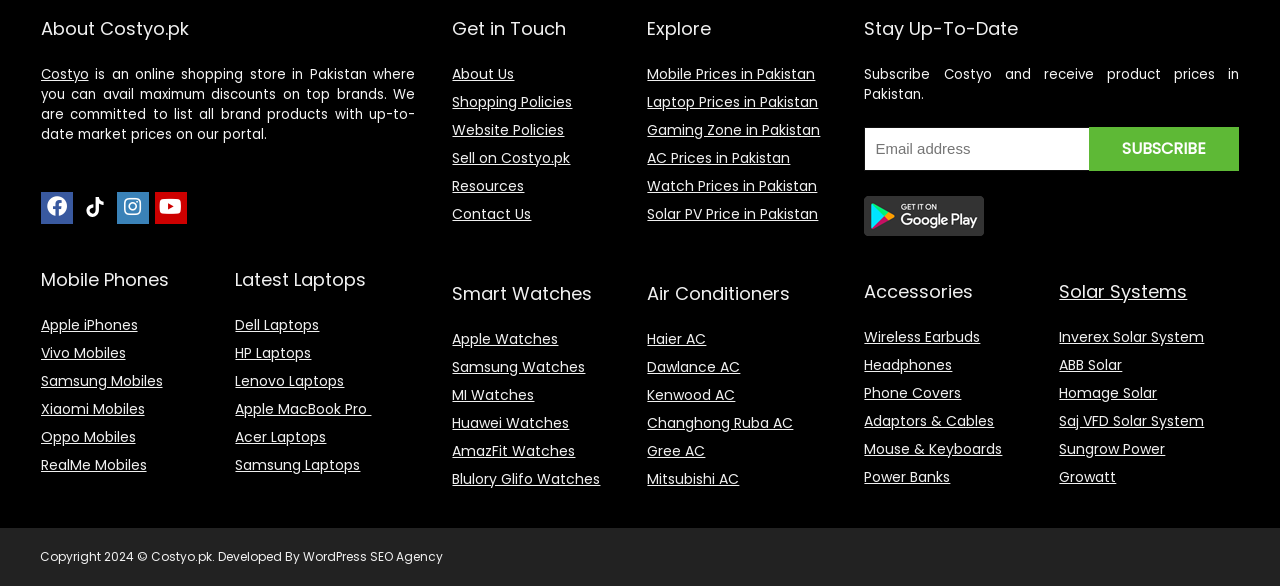Identify the bounding box coordinates of the region that needs to be clicked to carry out this instruction: "Click on About Us". Provide these coordinates as four float numbers ranging from 0 to 1, i.e., [left, top, right, bottom].

[0.353, 0.109, 0.402, 0.143]